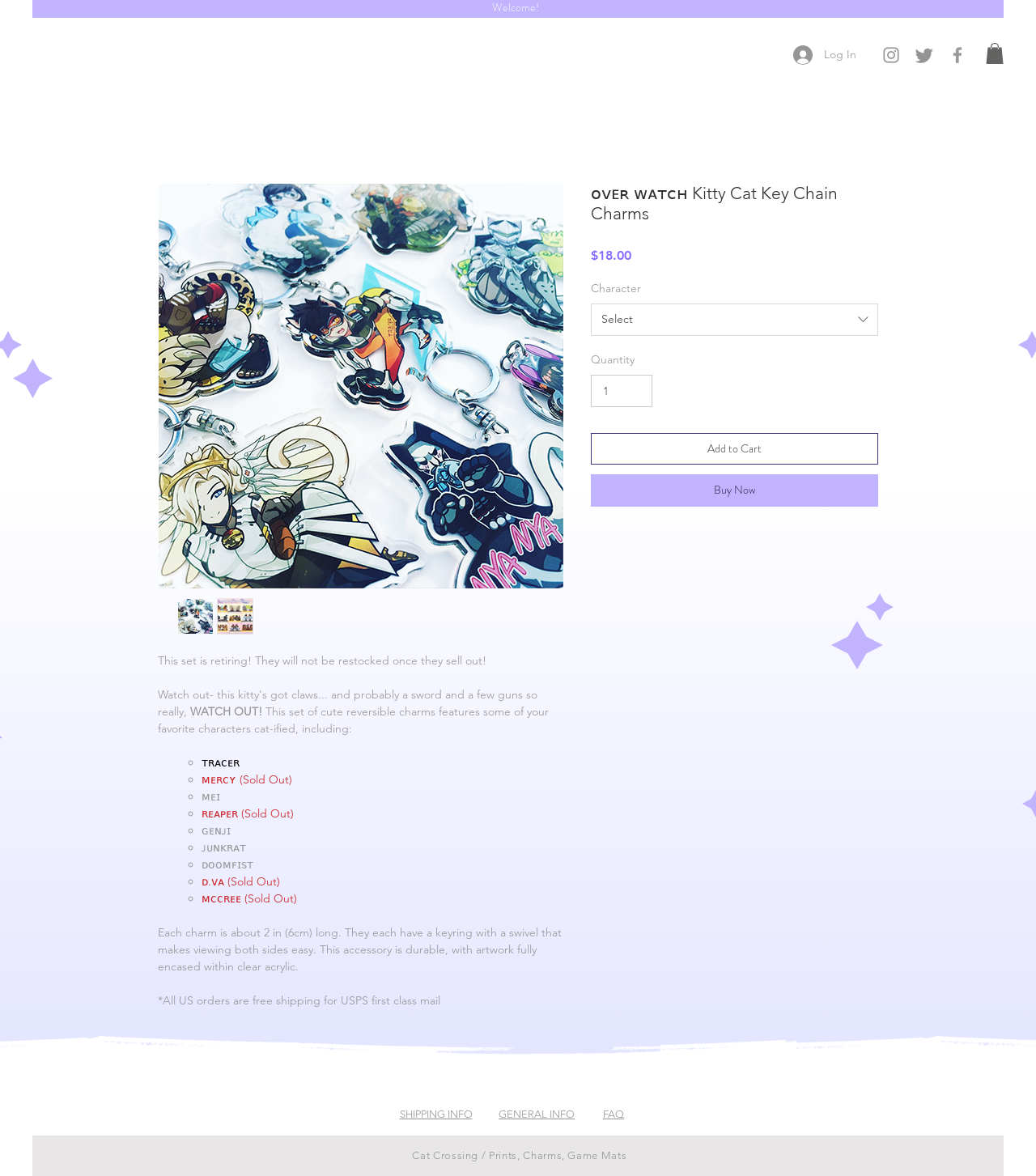Identify the bounding box coordinates for the element that needs to be clicked to fulfill this instruction: "search". Provide the coordinates in the format of four float numbers between 0 and 1: [left, top, right, bottom].

None